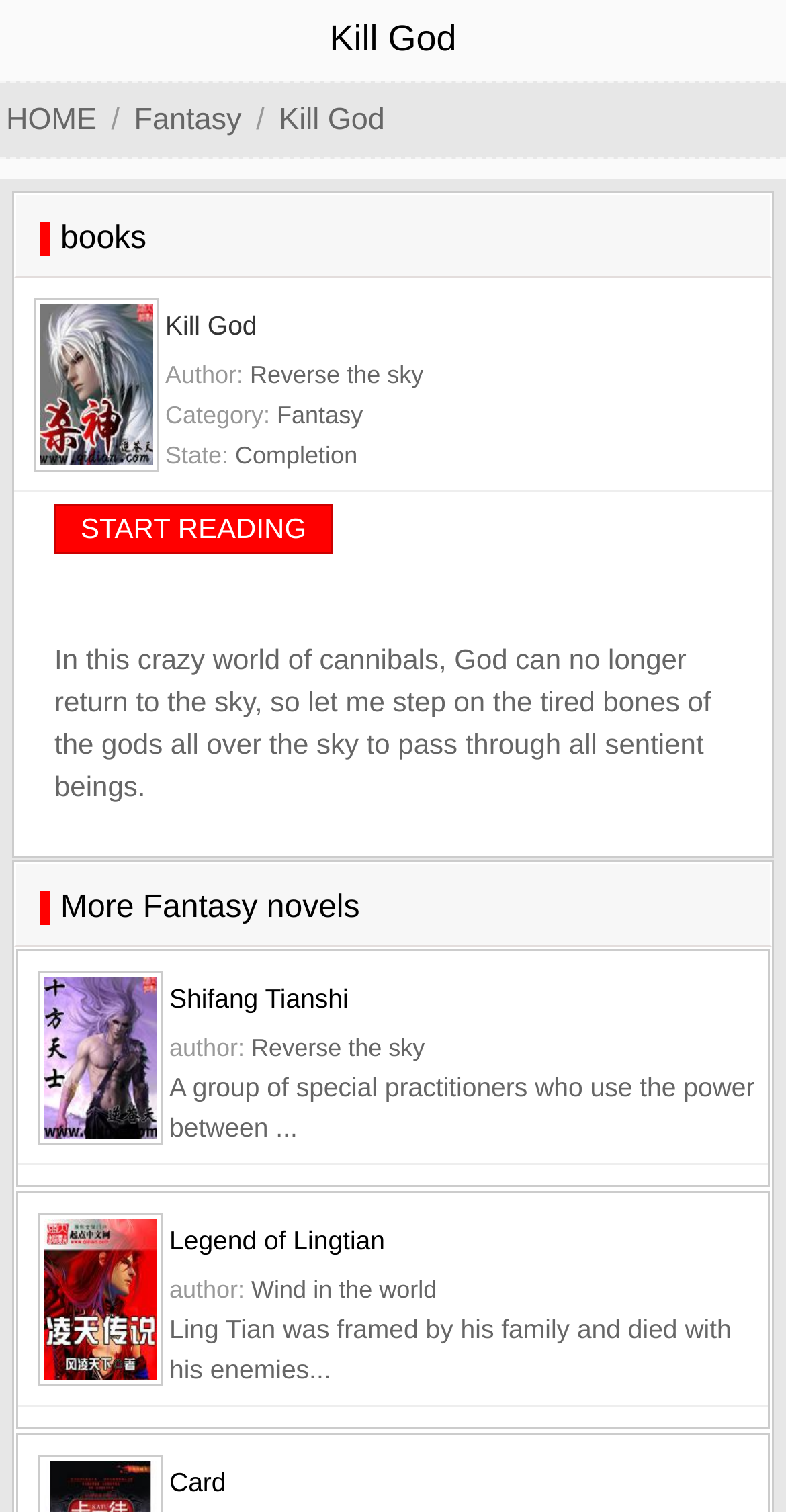Kindly determine the bounding box coordinates for the area that needs to be clicked to execute this instruction: "view more fantasy novels".

[0.018, 0.57, 0.982, 0.626]